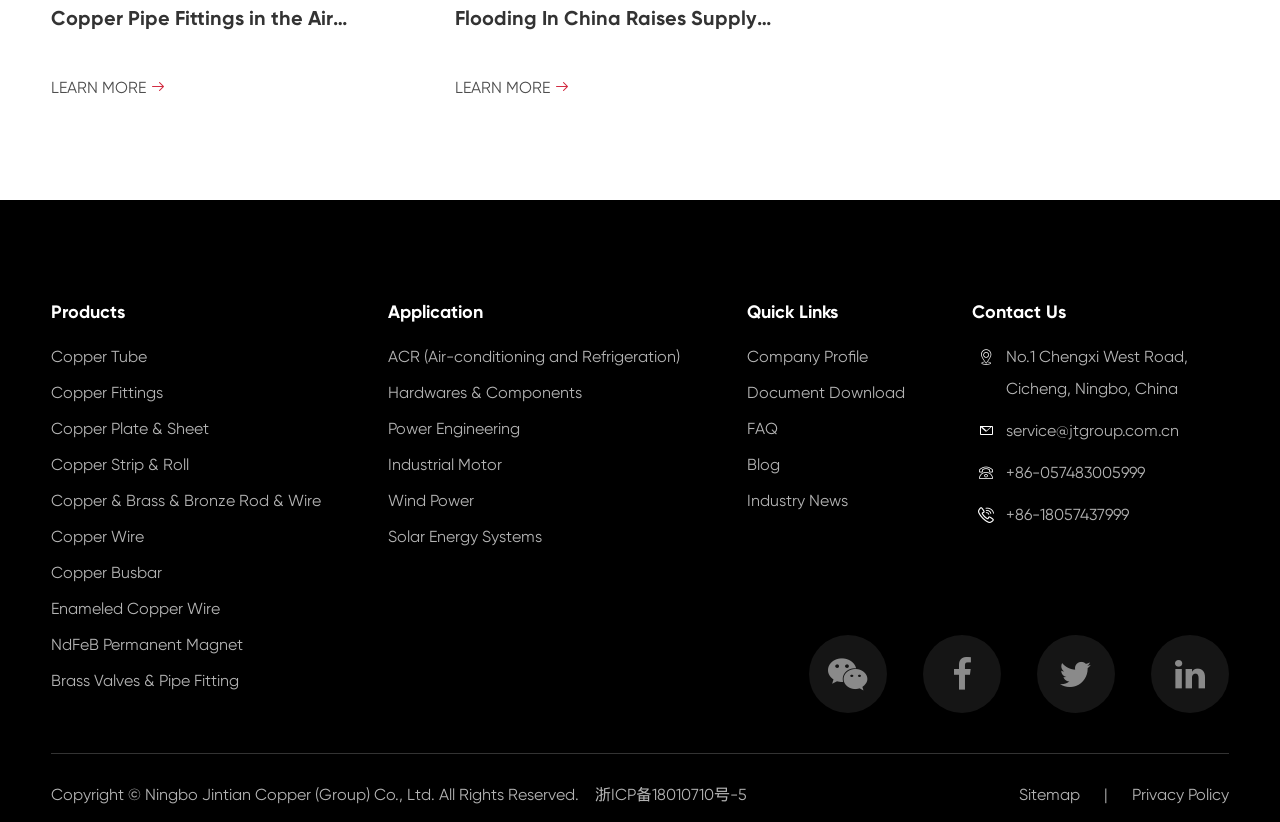Could you specify the bounding box coordinates for the clickable section to complete the following instruction: "Send an email to the company"?

[0.786, 0.513, 0.921, 0.536]